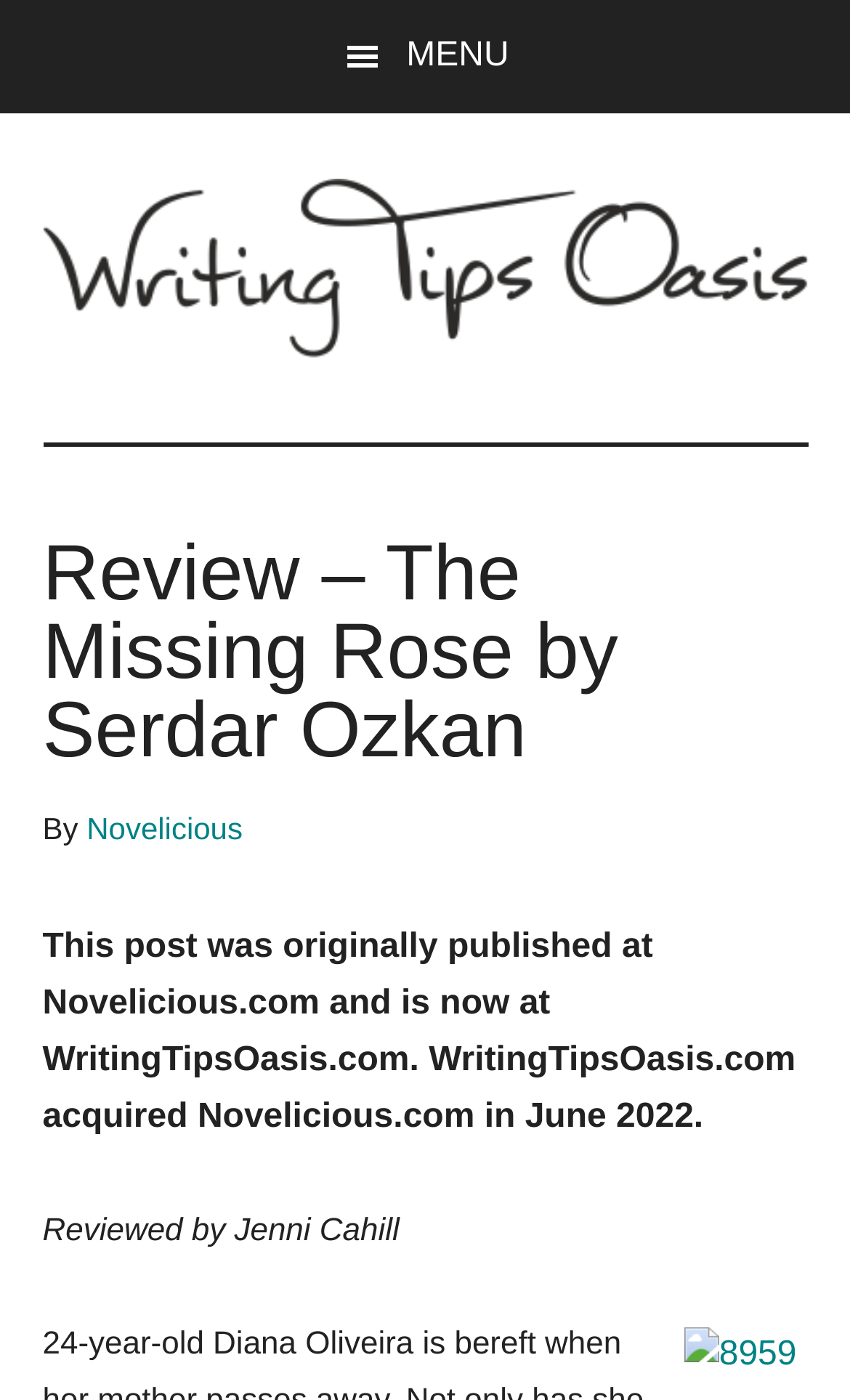Use the details in the image to answer the question thoroughly: 
What is the acquisition month of Novelicious.com by WritingTipsOasis.com?

The acquisition month can be found in the middle section of the webpage, where it says 'WritingTipsOasis.com acquired Novelicious.com in June 2022' in a static text element.